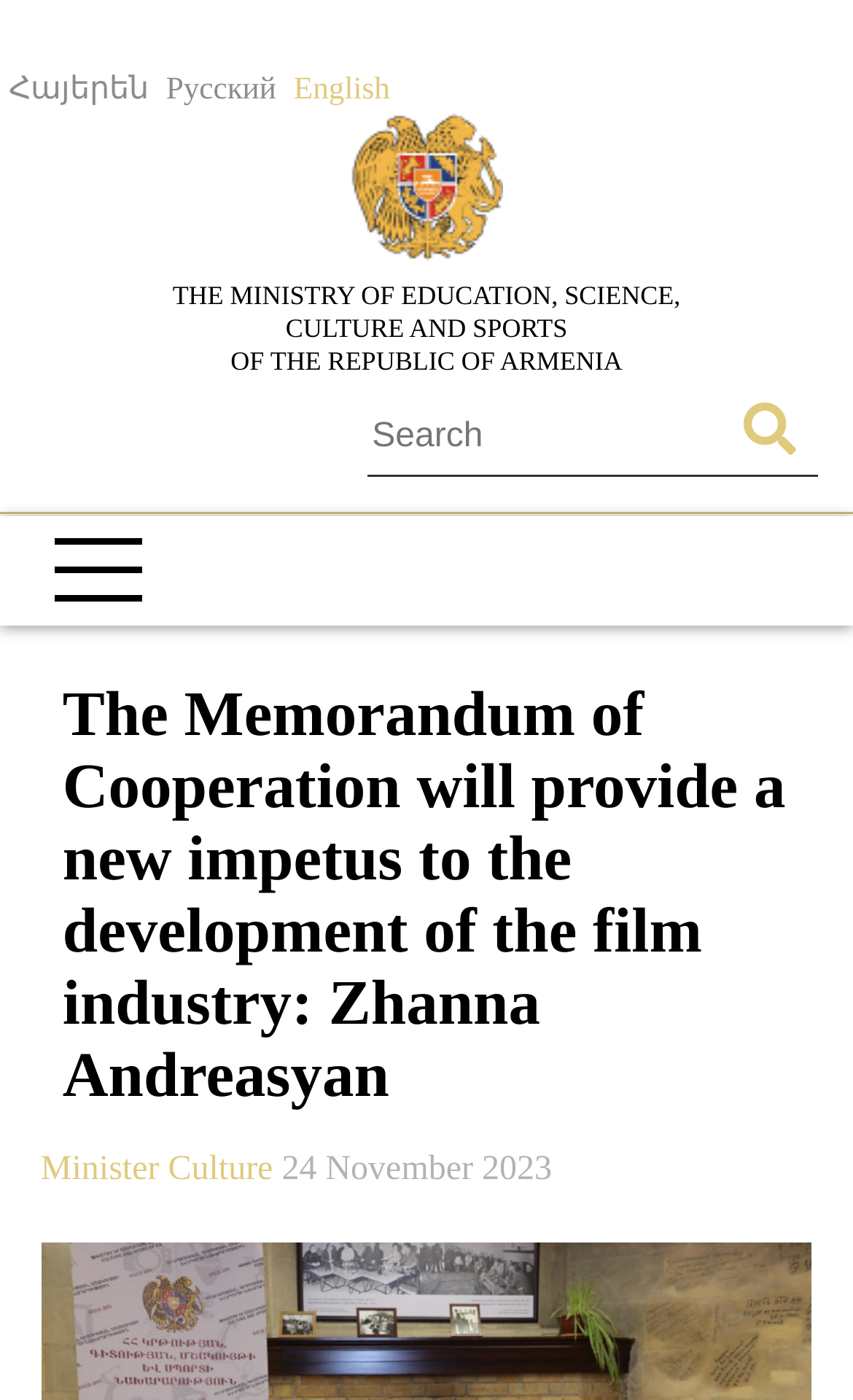Detail the webpage's structure and highlights in your description.

The webpage appears to be an official government website, specifically the Ministry of Education, Science, Culture and Sports of the Republic of Armenia. At the top left corner, there are three language options: Armenian, Russian, and English. Next to these options, there is a link to the ministry's main page, accompanied by a small image and the text "OF THE REPUBLIC OF ARMENIA". 

Below this section, there is a search bar with a required text field and a search button with a magnifying glass icon. 

A horizontal separator line divides the top section from the main content. The main content area has a link that spans the entire width of the page. 

Further down, there are three links: "Minister", "Culture", and a timestamp "24 November 2023". The timestamp is positioned to the right of the "Culture" link.